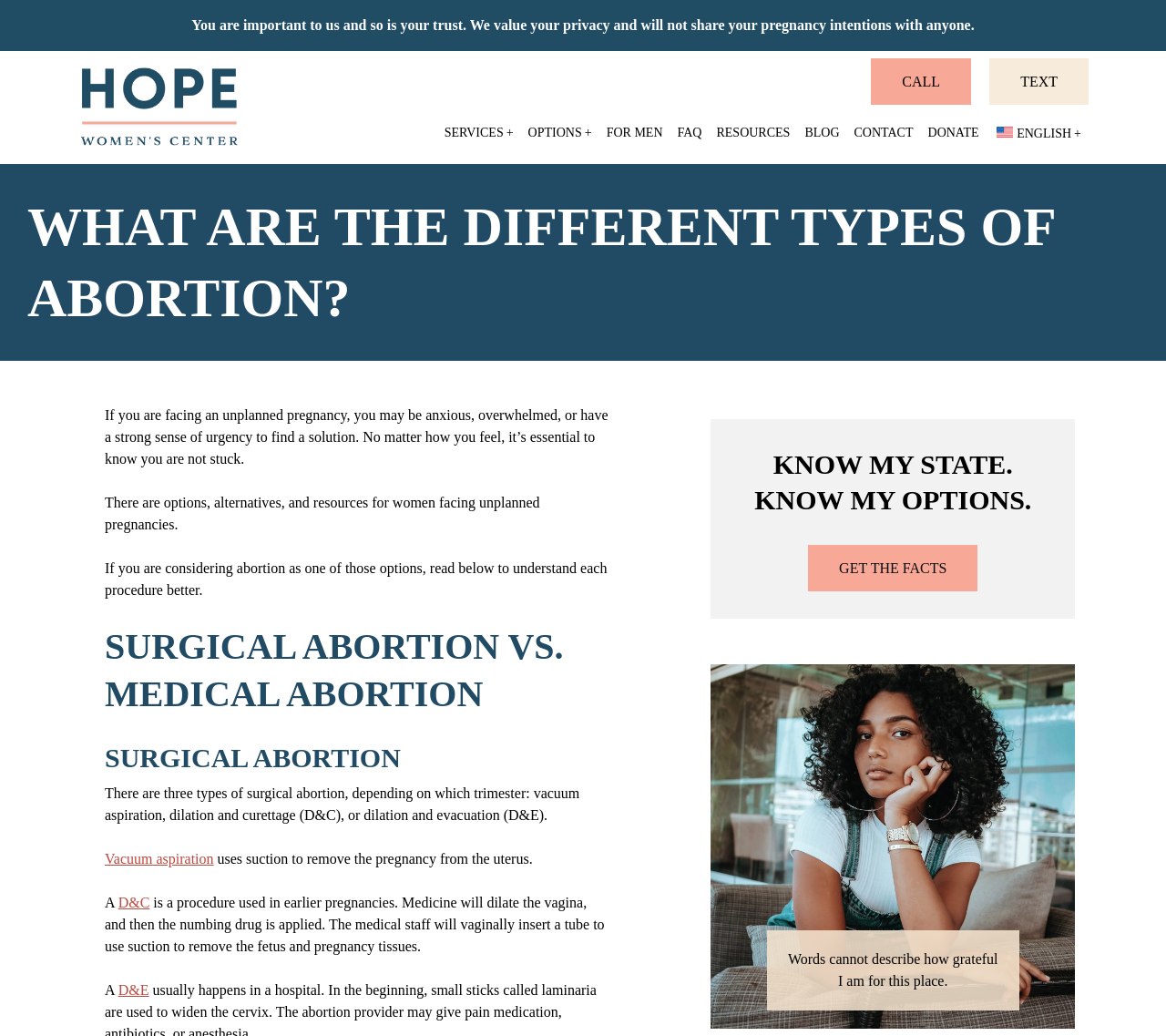From the element description: "alt="Hope Women&#039;s Center"", extract the bounding box coordinates of the UI element. The coordinates should be expressed as four float numbers between 0 and 1, in the order [left, top, right, bottom].

[0.066, 0.058, 0.207, 0.148]